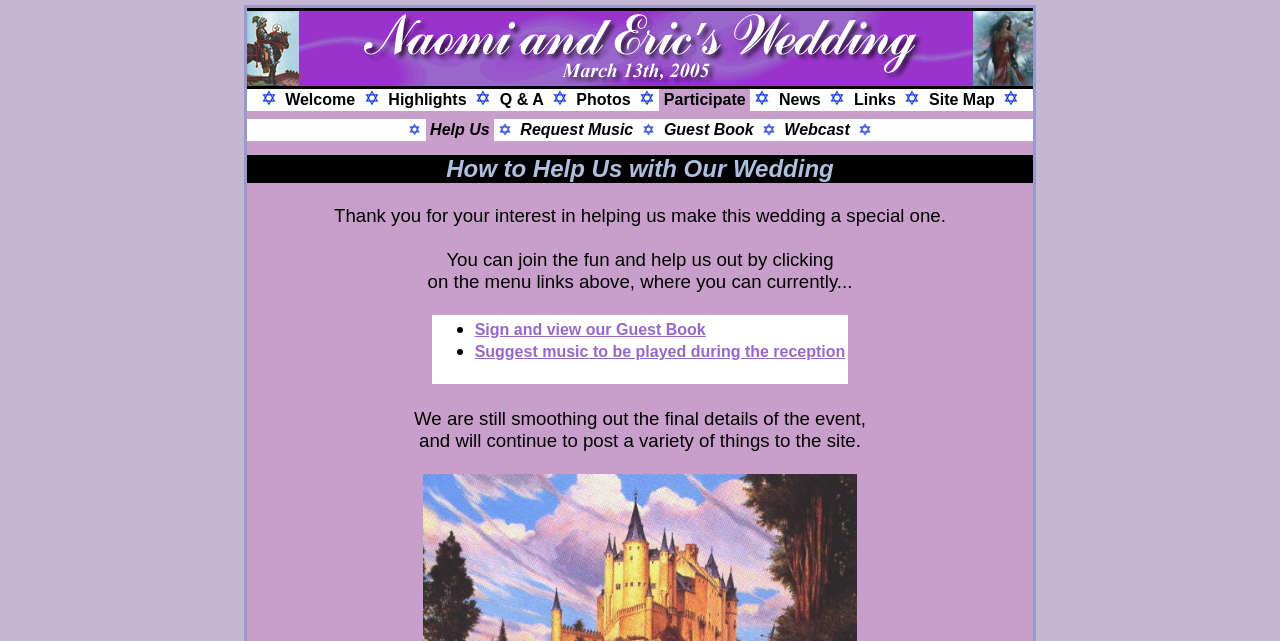What is the text of the first link in the second table?
Give a single word or phrase answer based on the content of the image.

Welcome